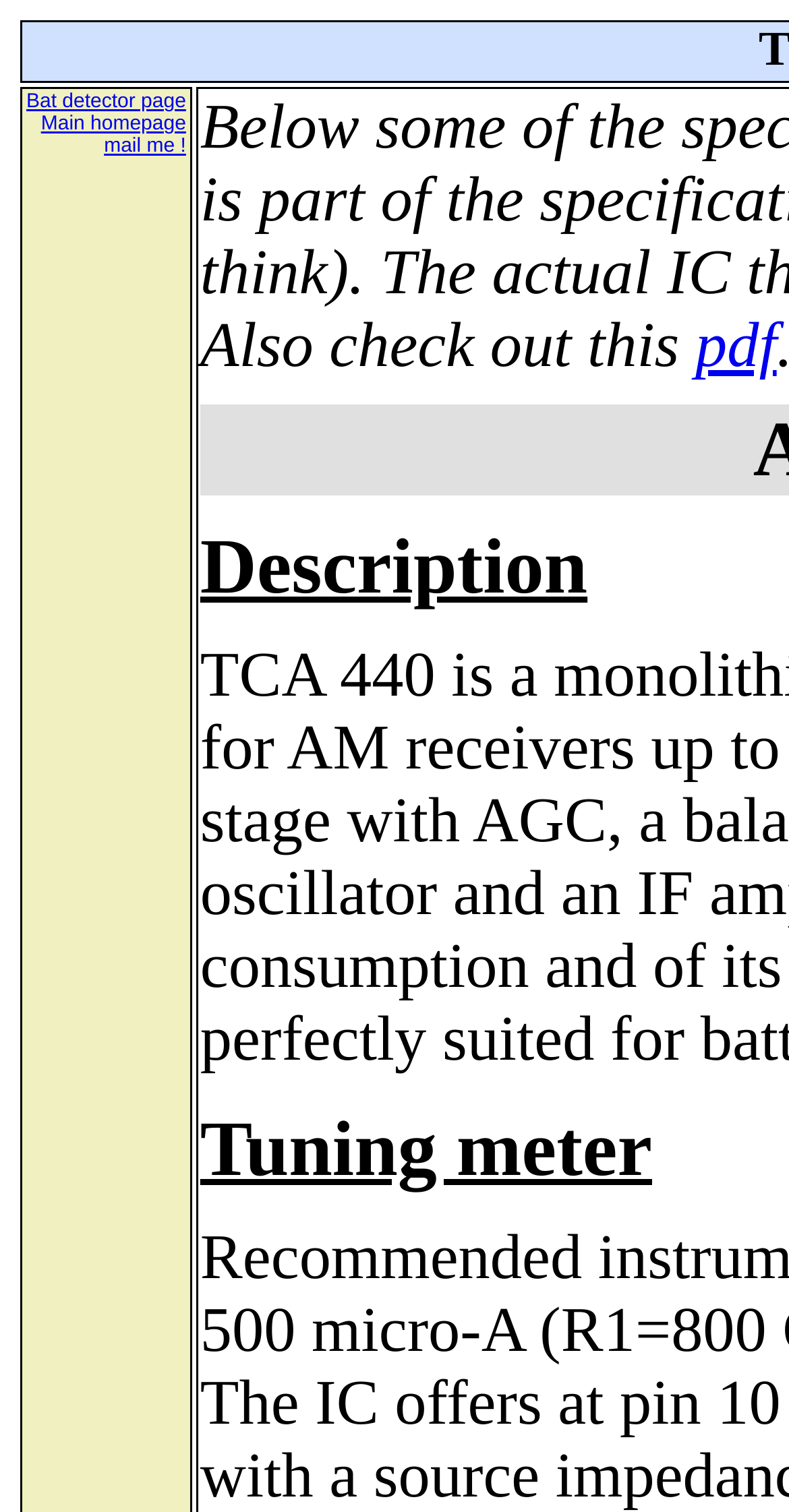Extract the bounding box of the UI element described as: "mail me !".

[0.132, 0.09, 0.236, 0.104]